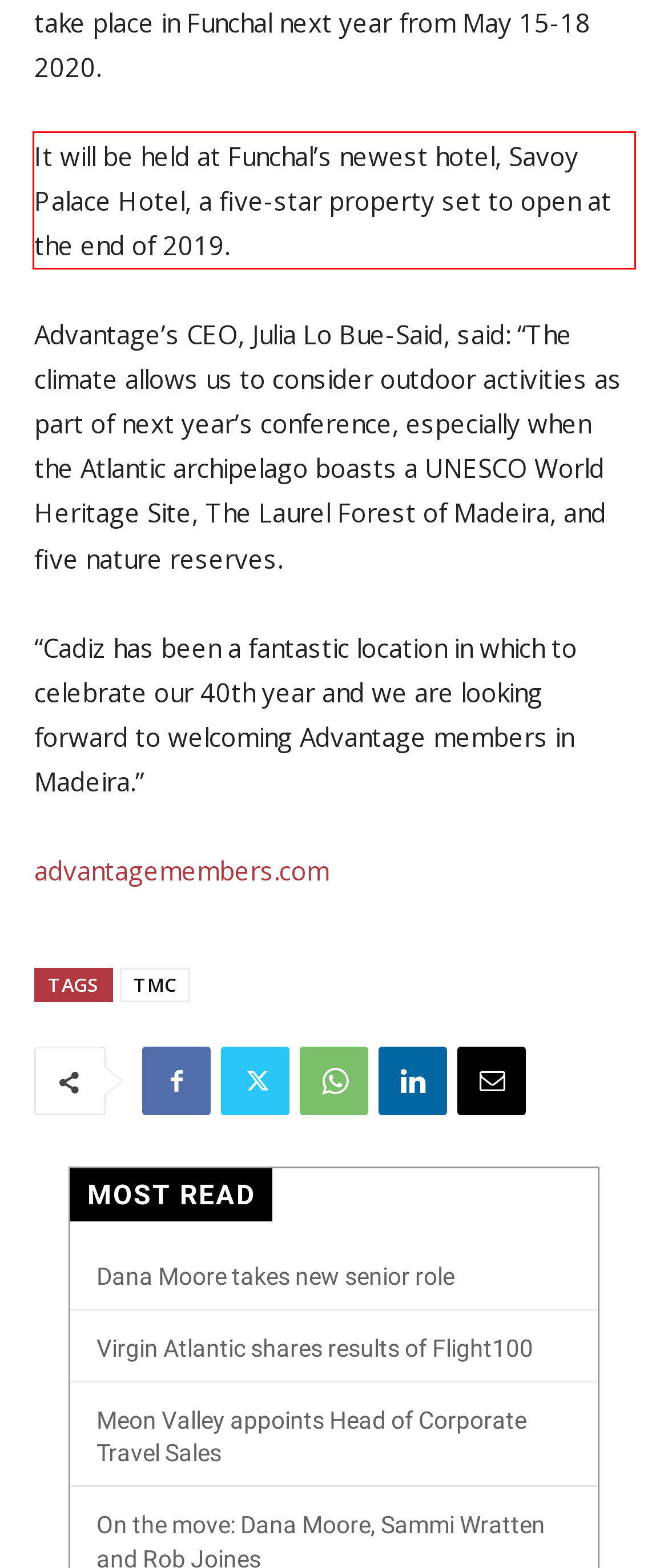From the provided screenshot, extract the text content that is enclosed within the red bounding box.

It will be held at Funchal’s newest hotel, Savoy Palace Hotel, a five-star property set to open at the end of 2019.